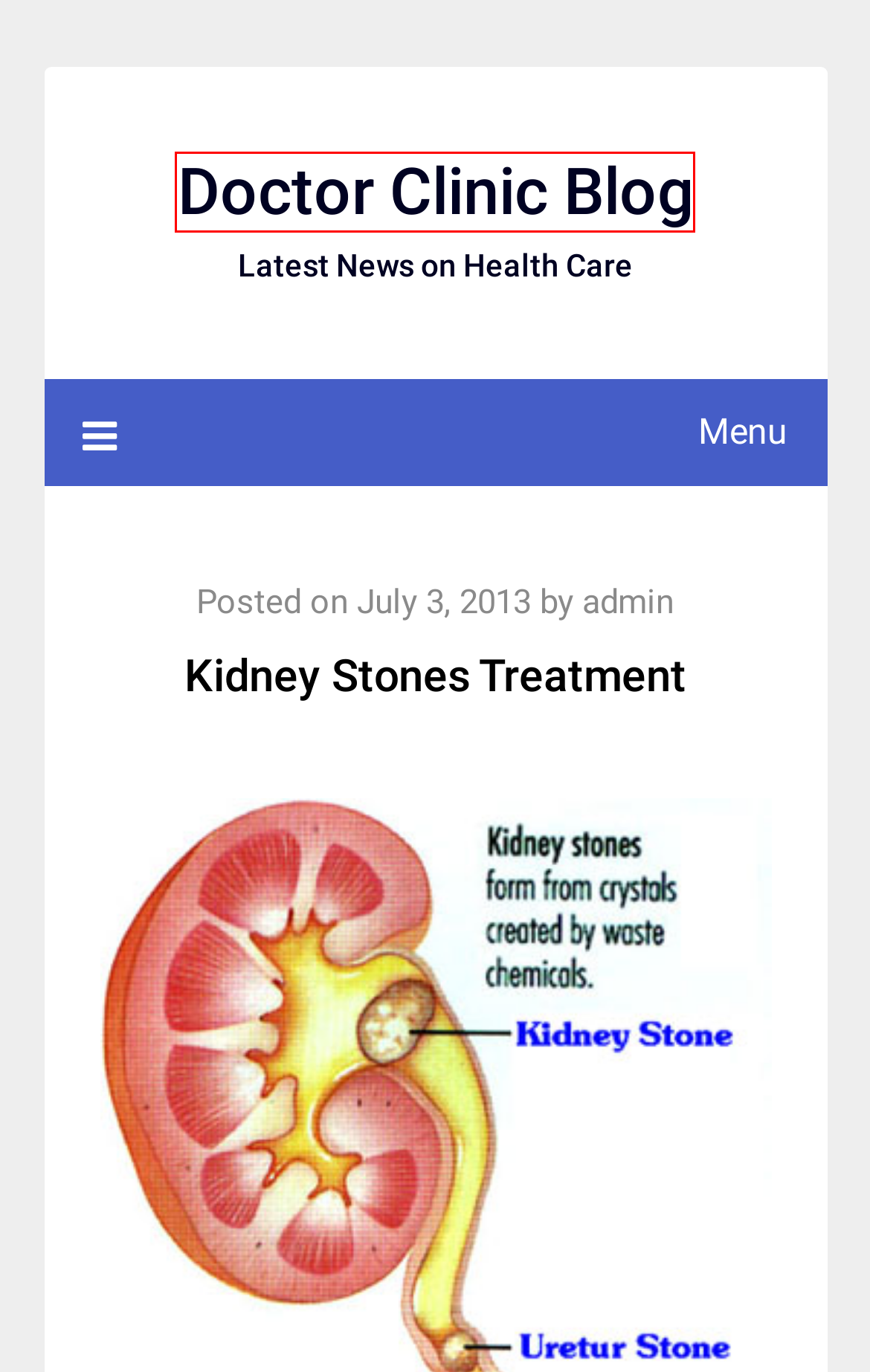Given a screenshot of a webpage with a red bounding box, please pick the webpage description that best fits the new webpage after clicking the element inside the bounding box. Here are the candidates:
A. admin | Doctor Clinic Blog
B. Comments for Doctor Clinic Blog
C. Doctor Clinic Blog
D. Get Fit At The Comfort Of Your Home
E. Log In ‹ Doctor Clinic Blog — WordPress
F. Irresistibly Affordable Buy Phenq Offers For The Interested Customers
G. How To Use A Penis Pump: Effects And Safety
H. Doctor Clinic Blog – Latest News on Health Care

H